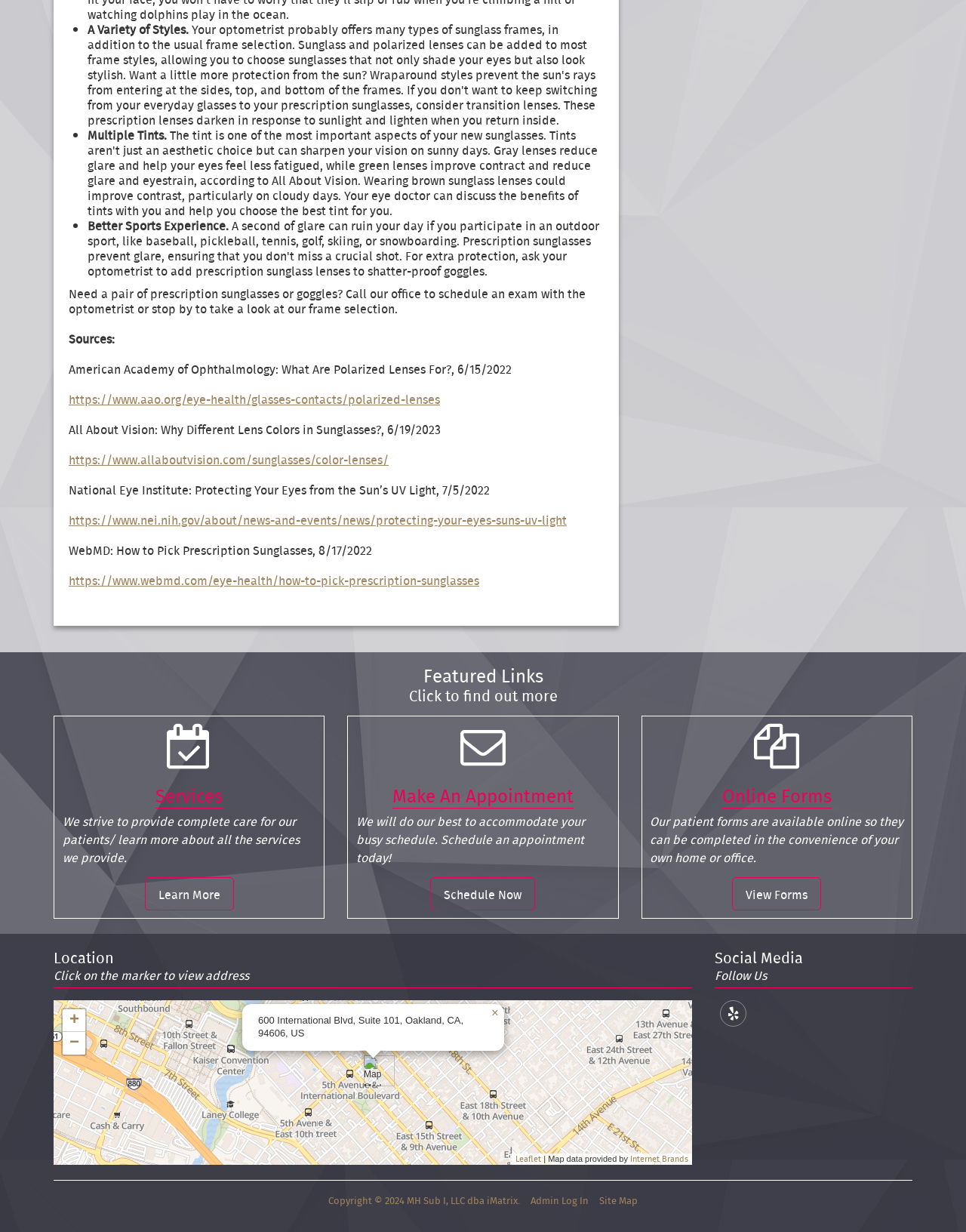How many sources are cited on this webpage?
Examine the screenshot and reply with a single word or phrase.

4